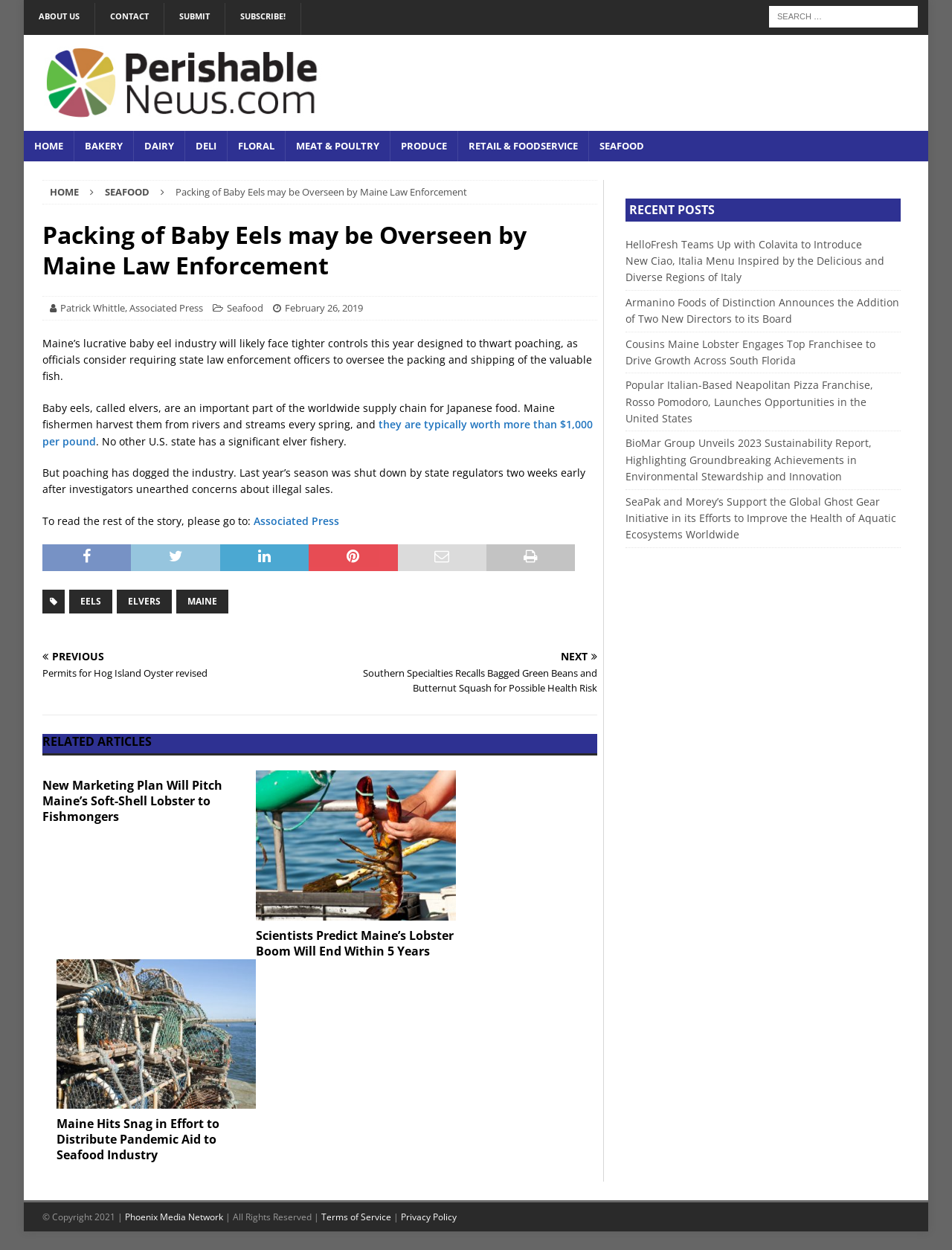Write a detailed summary of the webpage.

The webpage is about Perishable News, a news website focused on the food industry. At the top, there is a navigation bar with links to "ABOUT US", "CONTACT", "SUBMIT", and "SUBSCRIBE!". Below this, there is a search bar on the right side. 

On the left side, there is a logo of Perishable News, which is an image, and a link to the homepage. Below this, there are links to various categories, including "HOME", "BAKERY", "DAIRY", "DELI", "FLORAL", "MEAT & POULTRY", "PRODUCE", "RETAIL & FOODSERVICE", and "SEAFOOD".

The main content of the webpage is an article about Maine's baby eel industry, which may face tighter controls to prevent poaching. The article is divided into several paragraphs, with links to the author, Patrick Whittle, and the category "Seafood". There are also links to related articles at the bottom of the page.

On the right side, there are links to recent posts, including news about HelloFresh, Armanino Foods, Cousins Maine Lobster, and more. At the very bottom of the page, there is a copyright notice and links to "Phoenix Media Network", "Terms of Service", and "Privacy Policy".